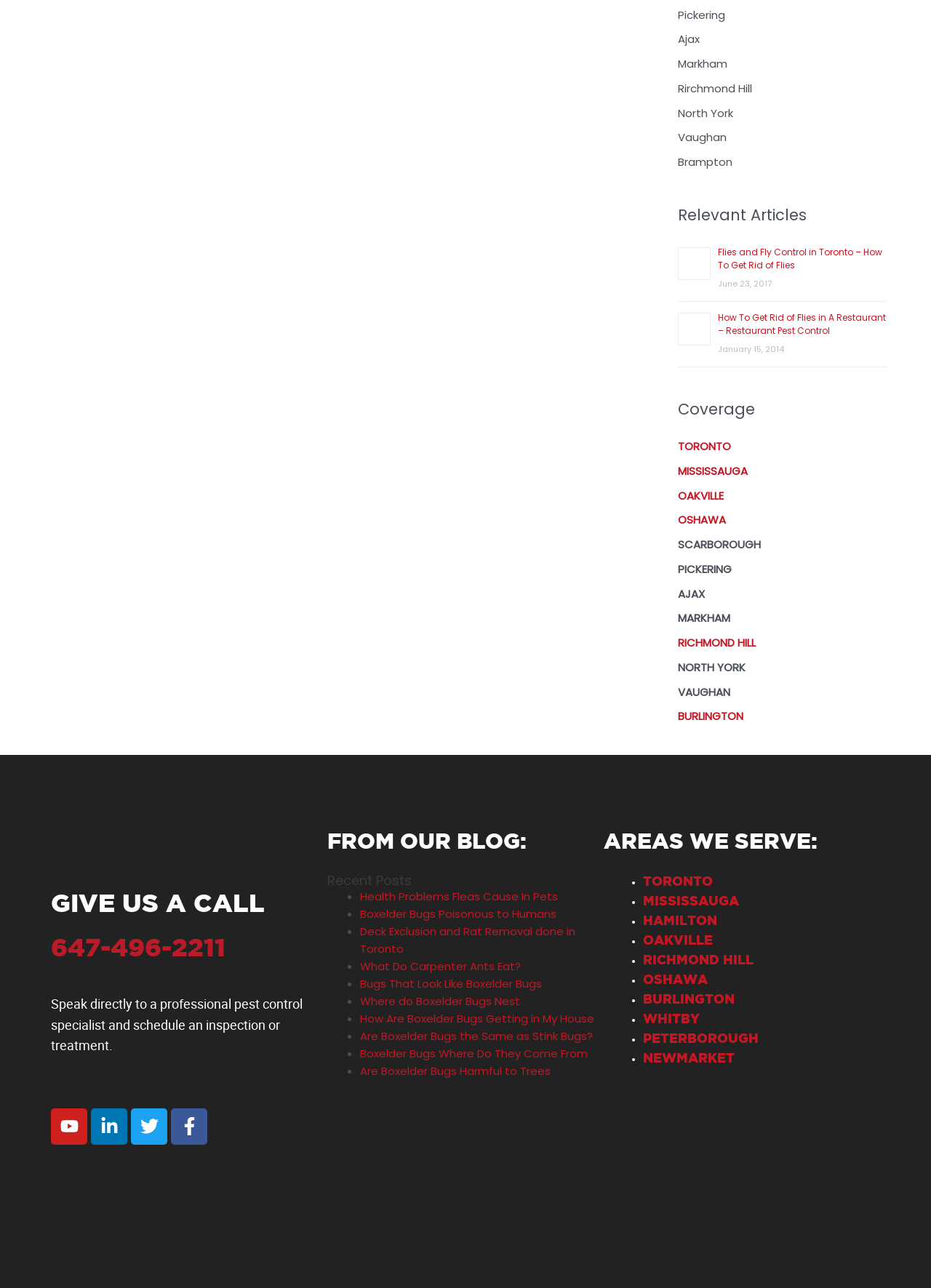Specify the bounding box coordinates for the region that must be clicked to perform the given instruction: "Call the phone number 647-496-2211".

[0.055, 0.728, 0.242, 0.746]